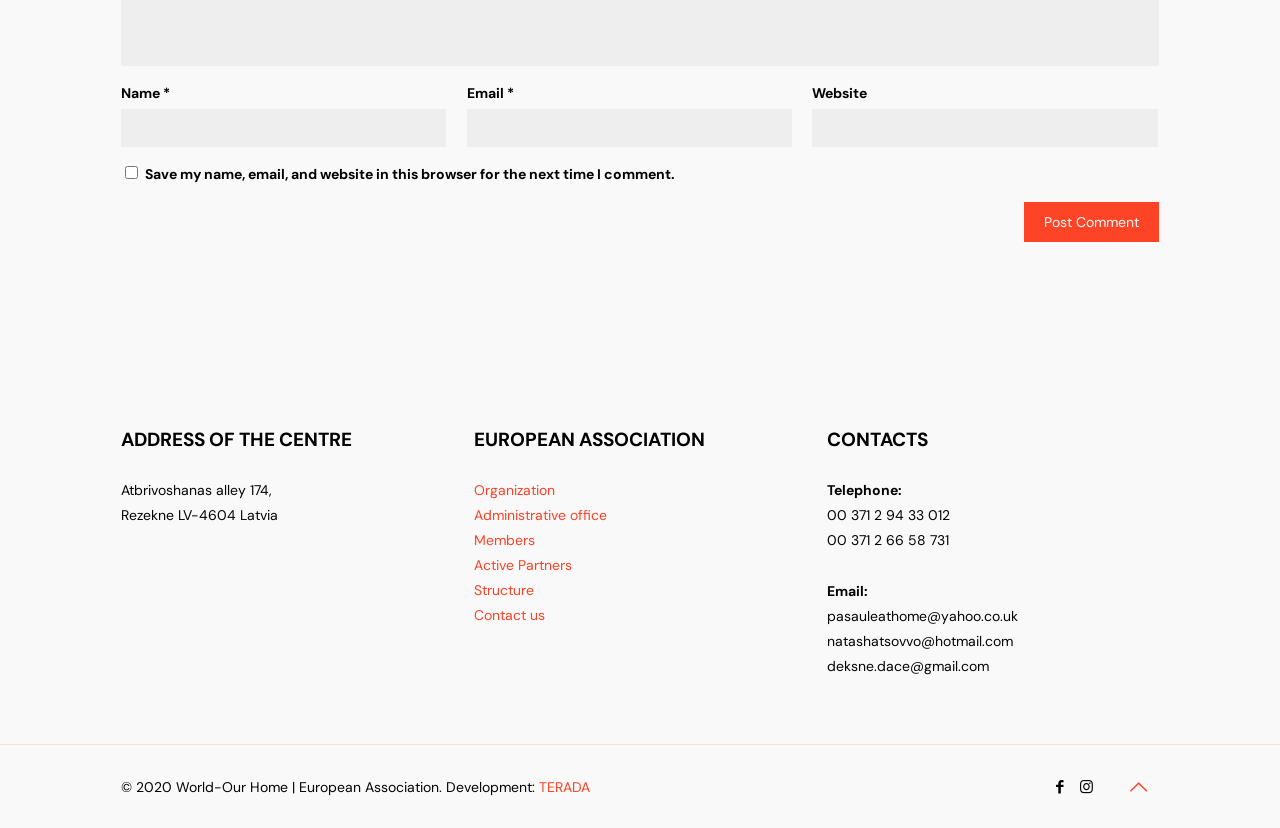How many links are there under 'EUROPEAN ASSOCIATION'?
Answer the question with a single word or phrase derived from the image.

6